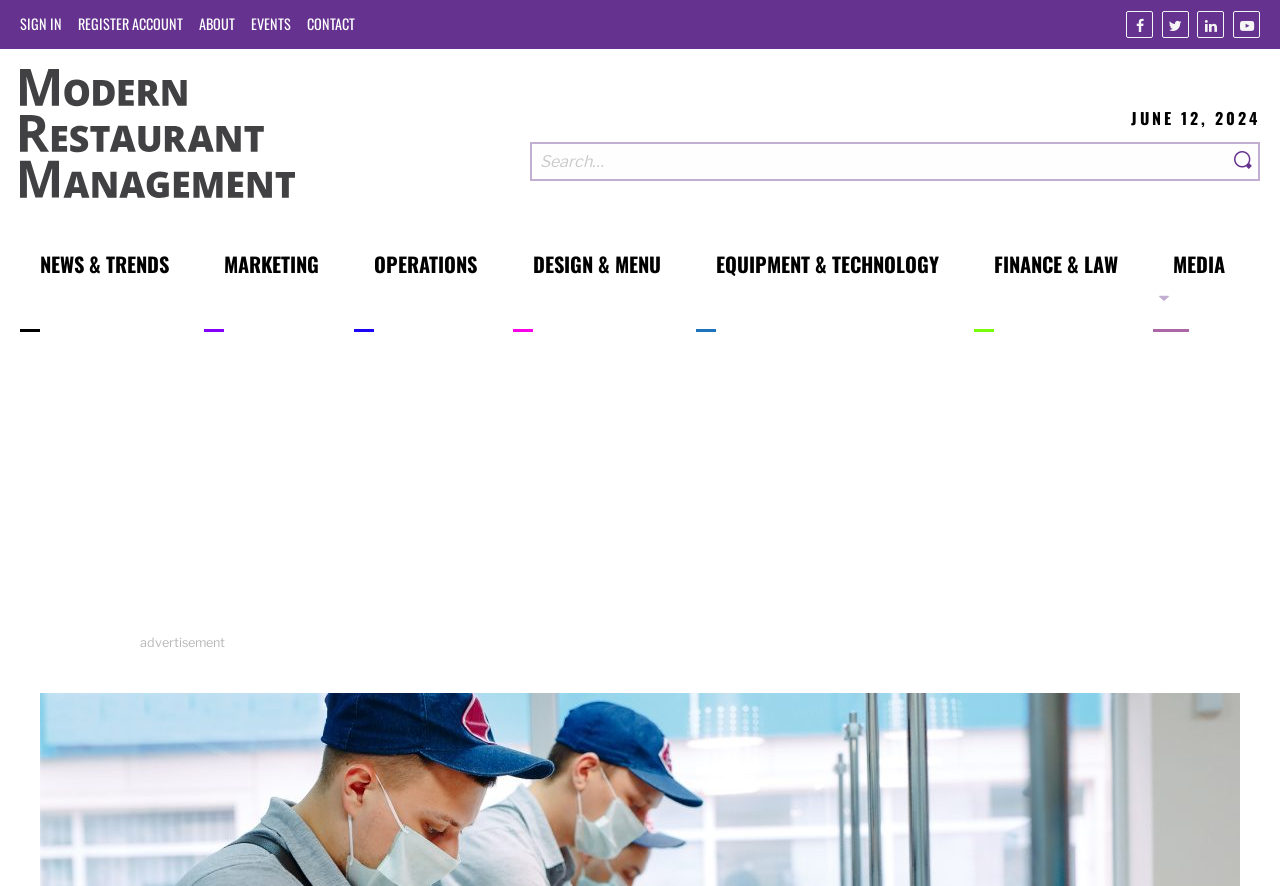From the given element description: "Operations", find the bounding box for the UI element. Provide the coordinates as four float numbers between 0 and 1, in the order [left, top, right, bottom].

[0.277, 0.281, 0.373, 0.374]